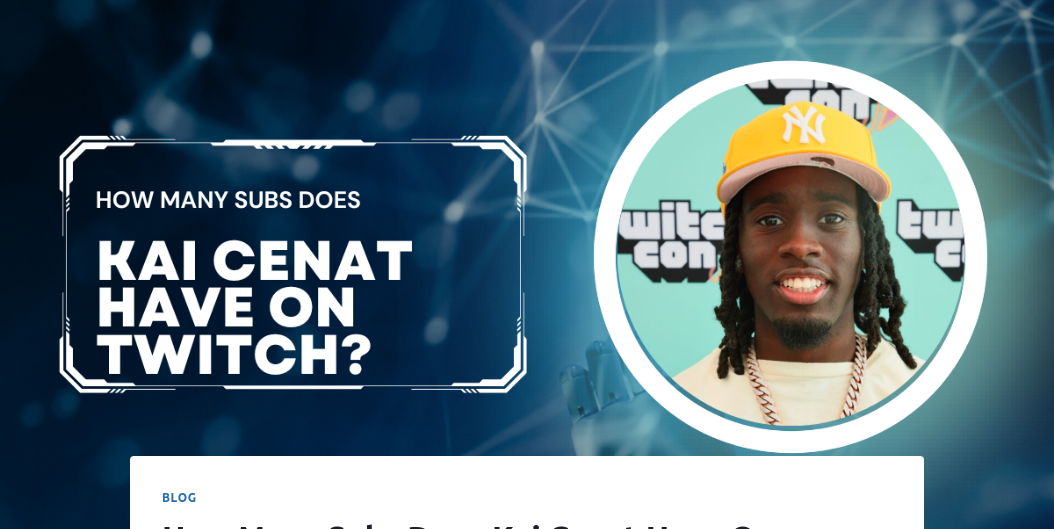Can you give a comprehensive explanation to the question given the content of the image?
What is indicated below the main title?

Below the main title, a subtle label indicating the blog format suggests that the article will provide an in-depth analysis of Cenat's impact on the Twitch platform and the community surrounding him.